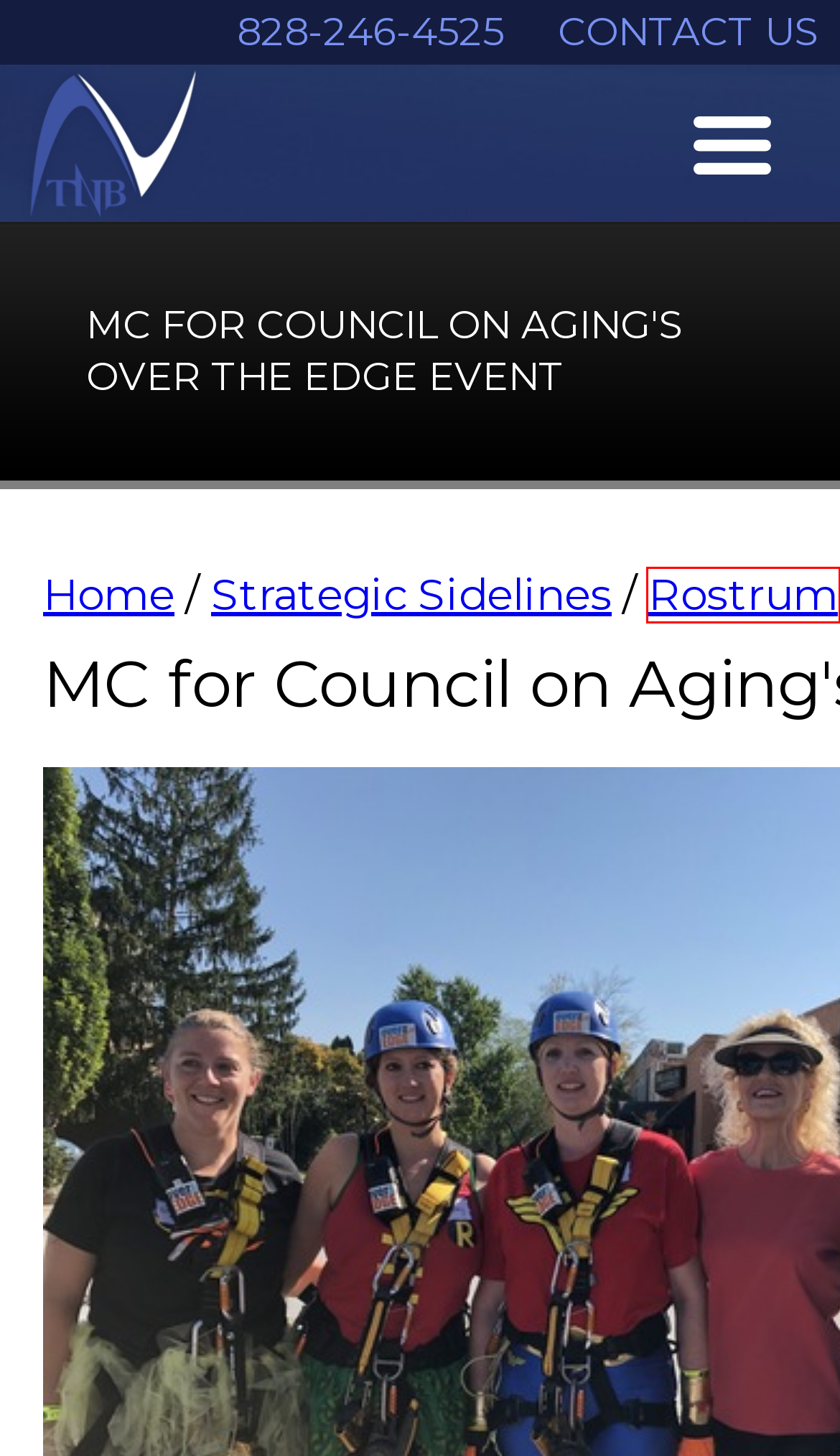View the screenshot of the webpage containing a red bounding box around a UI element. Select the most fitting webpage description for the new page shown after the element in the red bounding box is clicked. Here are the candidates:
A. Orlando Web Design - Florida Web Design - Daytona Beach Web Design - SEO - Social Media
B. Blogs & News
C. CEO Bittmann-Neville Opens the Program
D. Master of Ceremonies for Haywood Community College Gala
E. Tactical Execution
F. Kick Off of Leadership Haywood
G. Rostrum
H. Strategic Sidelines

G